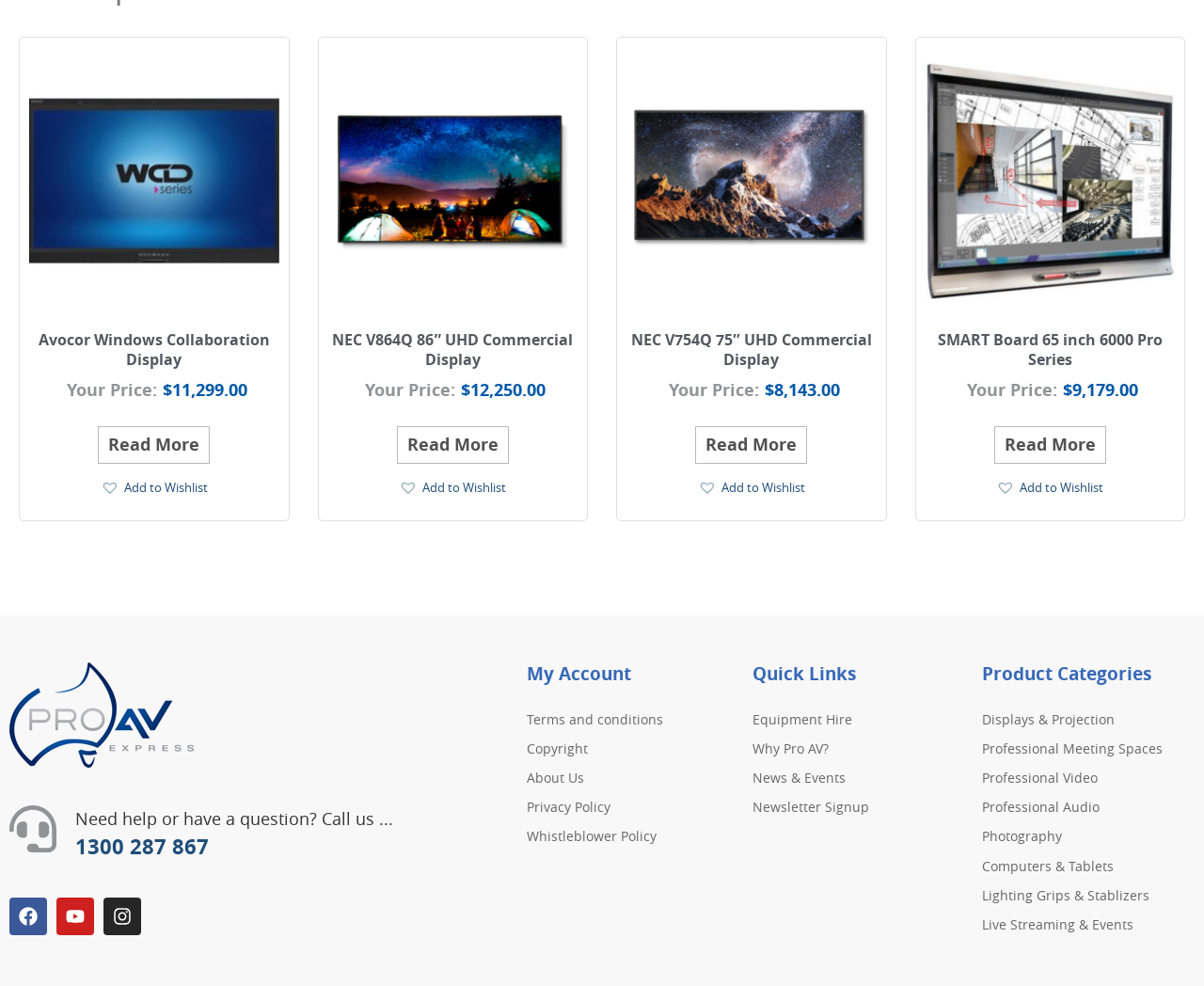What is the phone number to call for help or questions?
With the help of the image, please provide a detailed response to the question.

The phone number to call for help or questions can be found at the bottom of the webpage, which is '1300 287 867'.